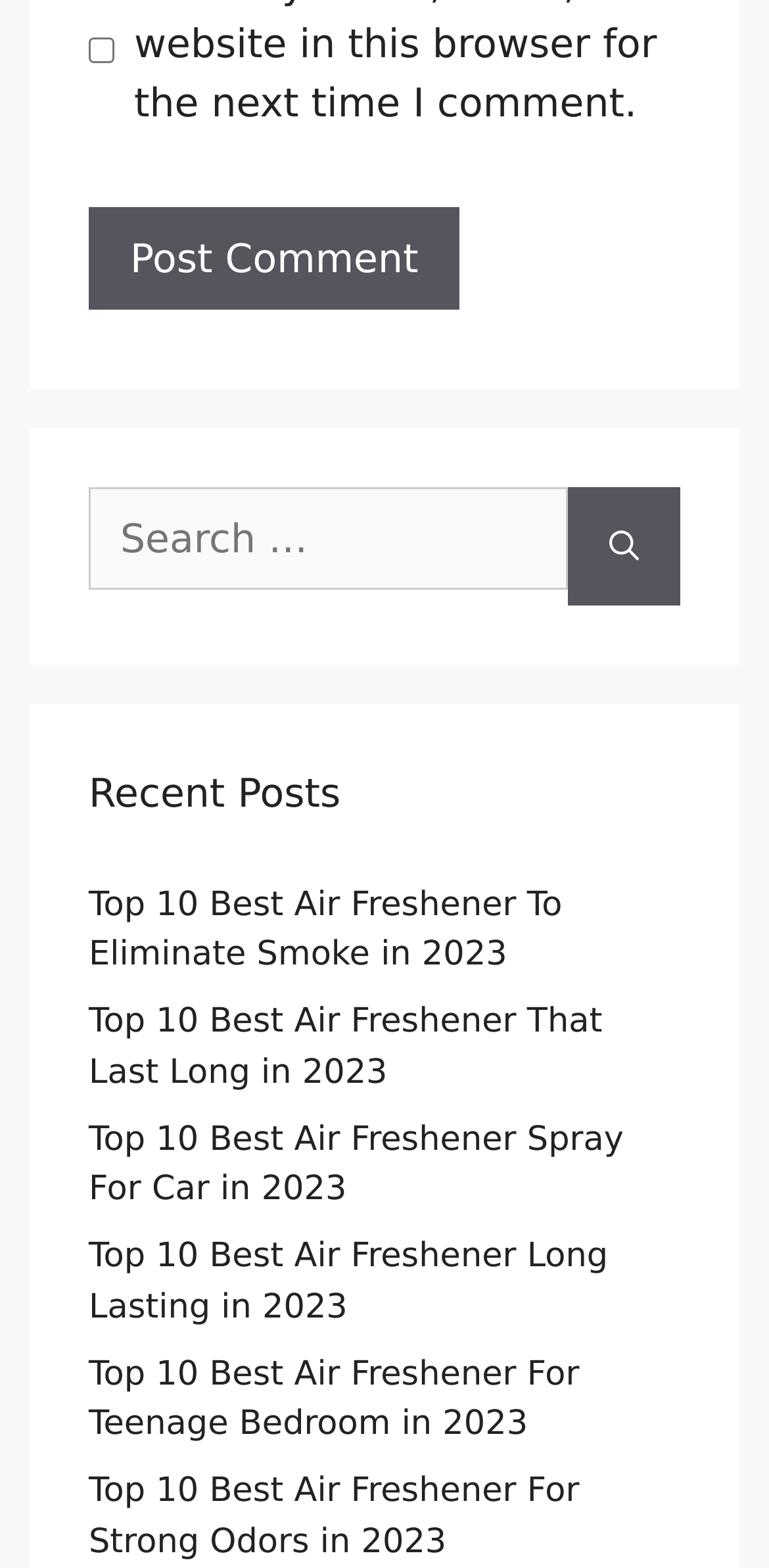Indicate the bounding box coordinates of the element that must be clicked to execute the instruction: "Click on the 'Post Comment' button". The coordinates should be given as four float numbers between 0 and 1, i.e., [left, top, right, bottom].

[0.115, 0.132, 0.598, 0.197]